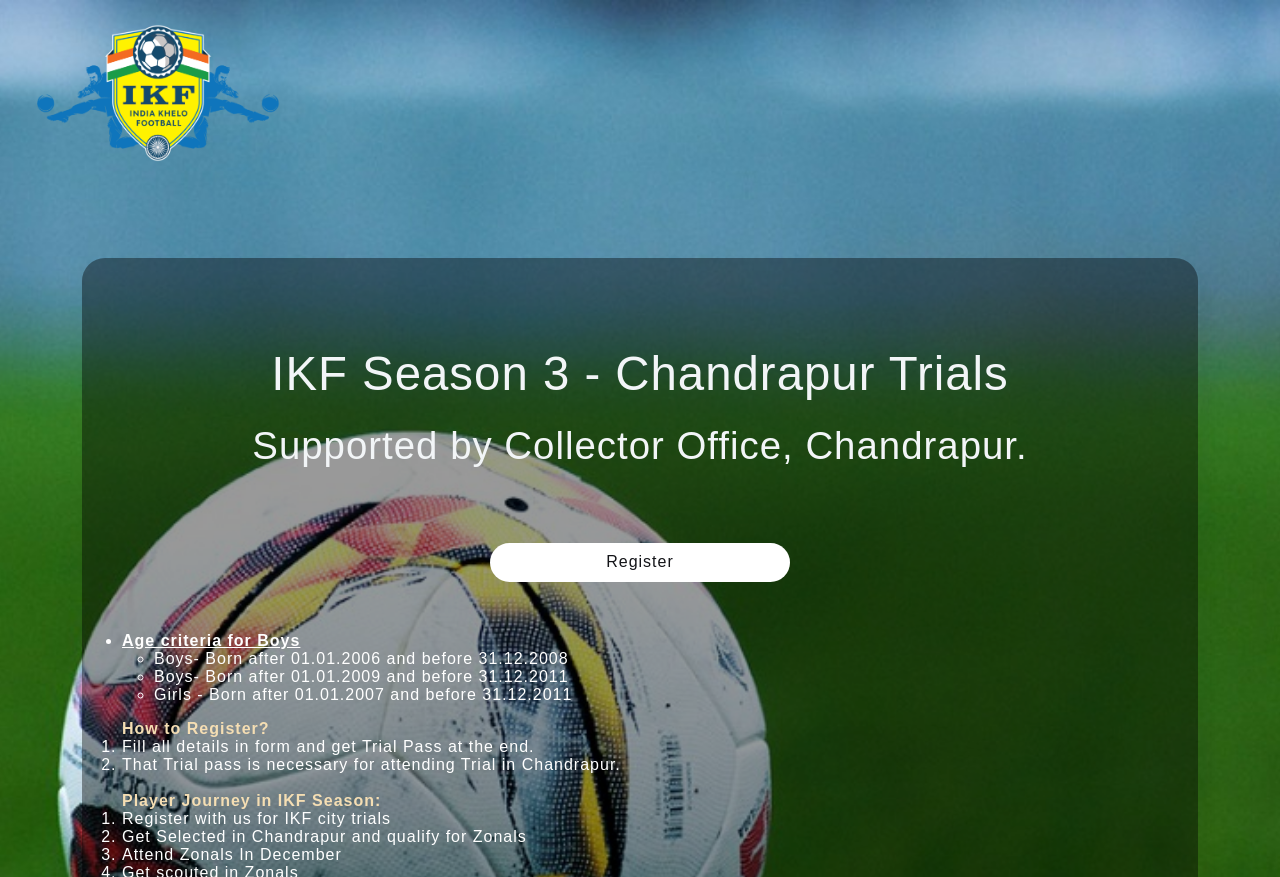Offer a detailed account of what is visible on the webpage.

The webpage is about IndiaKheloFootball, specifically the IKF Season 3 - Chandrapur Trials. At the top left corner, there is a logo image. Below the logo, there is a title "IKF Season 3 - Chandrapur Trials" followed by a subtitle "Supported by Collector Office, Chandrapur." 

On the right side of the title, there is a "Register" button. Below the title and the button, there is a section about age criteria for boys and girls, listed in bullet points. The age criteria are divided into three categories: Boys born between 2006 and 2008, Boys born between 2009 and 2011, and Girls born between 2007 and 2011.

Further down, there is a section titled "How to Register?" with a step-by-step guide listed in numbered points. The guide explains that players need to fill out a form to get a trial pass, which is necessary for attending the trial in Chandrapur.

At the bottom of the page, there is a section titled "Player Journey in IKF Season:" which outlines the process of registering for IKF city trials, getting selected for Chandrapur, and attending zonals in December.